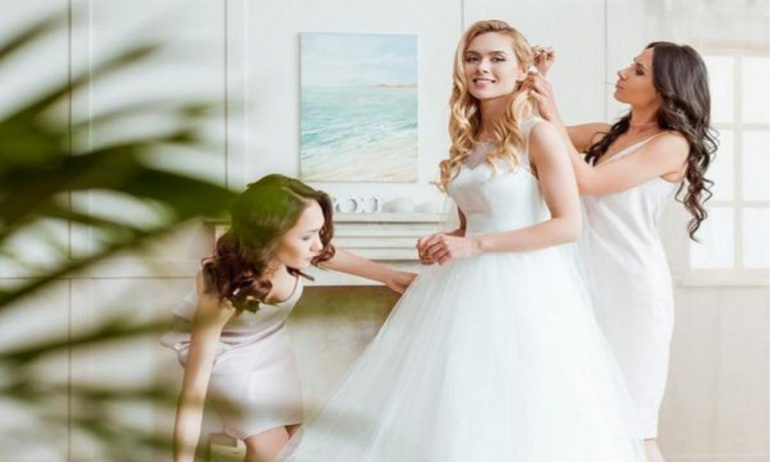Construct a detailed narrative about the image.

In this enchanting scene, a bride prepares for her special day, embodying elegance and joy. She stands confidently in a beautiful white wedding dress, the fabric flowing gracefully around her. Two bridesmaids, dressed in delicate white attire, assist her with loving care. One bridesmaid adjusts the bride's hair, enhancing her radiant look, while the other is crouched beside her, ensuring every detail of the gown is perfect. The soft color palette of the room, complemented by the serene artwork of a seascape in the background, adds to the romantic atmosphere. This image perfectly captures the essence of friendship and love that surrounds a bride on her wedding day, celebrating the magic of custom-created wedding attire that reflects personal style and cherished moments.